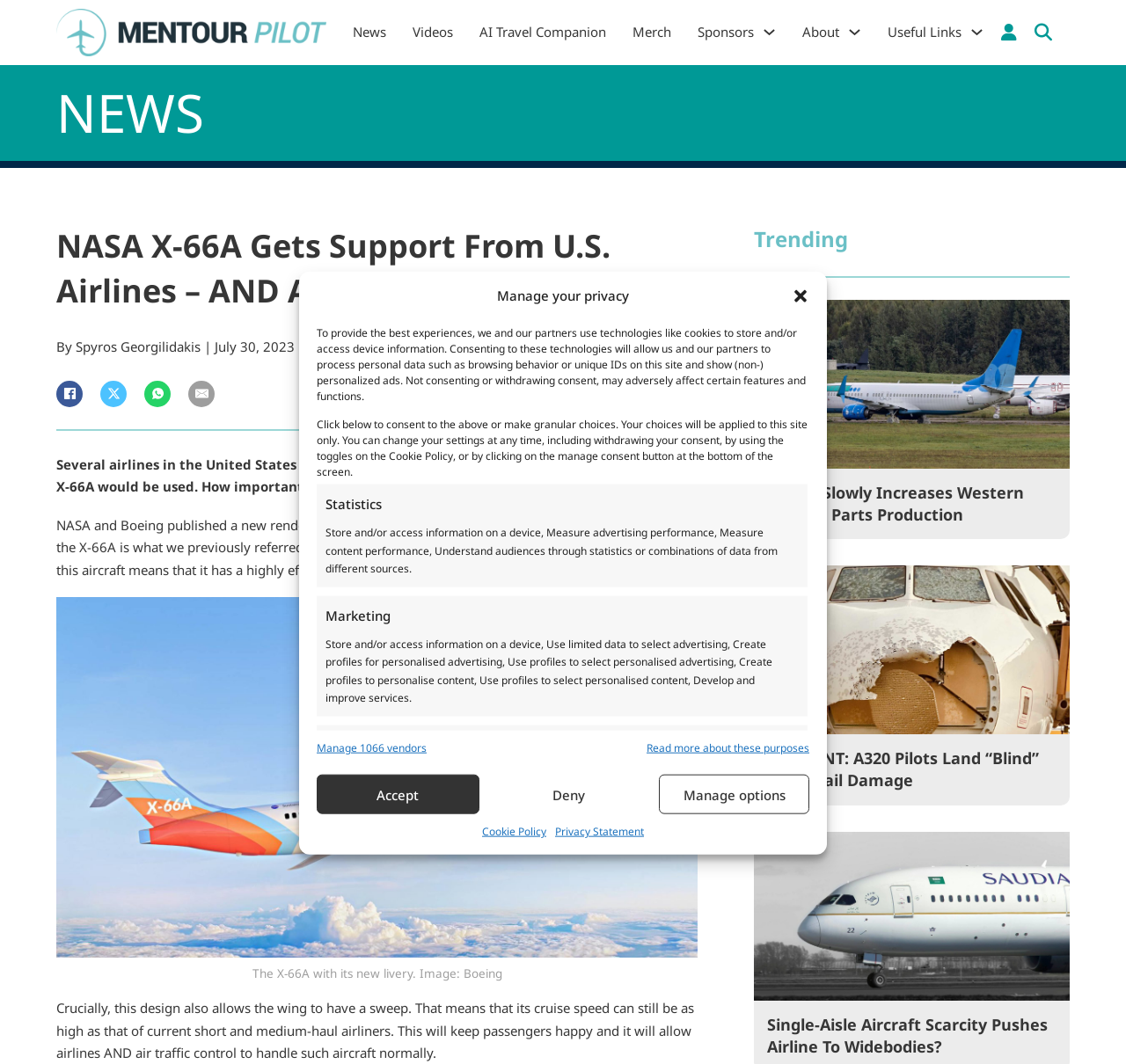Answer the question using only one word or a concise phrase: What is the purpose of the wing design in the X-66A?

Highly efficient